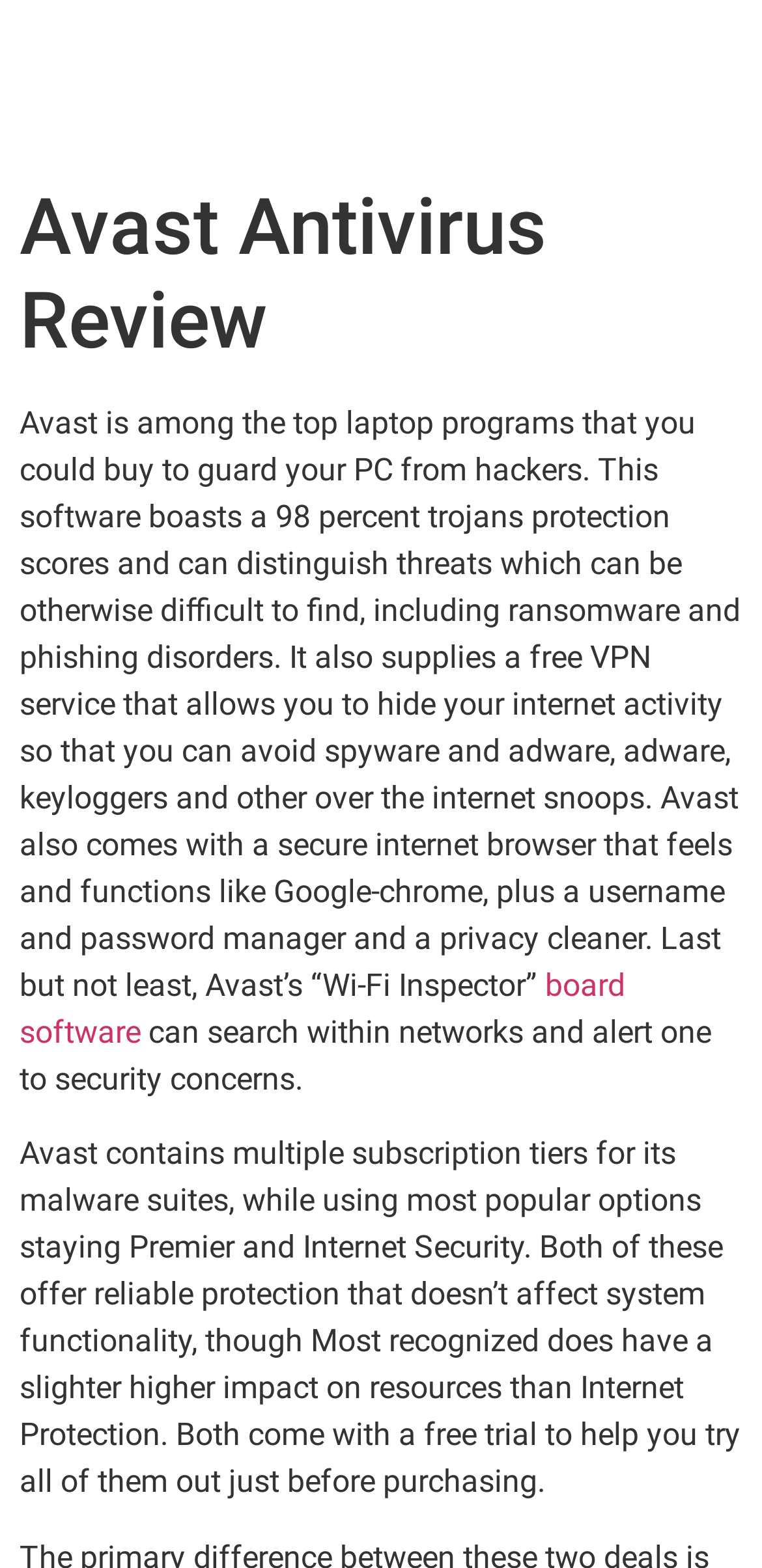Summarize the webpage in an elaborate manner.

The webpage is about an Avast Antivirus Review. At the top left corner, there is a button labeled "Menu Toggle". Below it, there is a header section that spans almost the entire width of the page, containing the title "Avast Antivirus Review". 

Below the header, there is a large block of text that occupies most of the page's width, describing the features and benefits of Avast Antivirus software. The text explains that Avast provides 98% trojans protection, detects threats like ransomware and phishing, and offers a free VPN service. It also mentions that Avast comes with a secure internet browser, a password manager, and a privacy cleaner.

In the middle of the text, there is a link labeled "board software". The text continues below the link, explaining that Avast's "Wi-Fi Inspector" can search within networks and alert users to security concerns.

Further down, there is another block of text that discusses Avast's subscription tiers, including Premier and Internet Security, and their impact on system functionality. Both options come with a free trial.